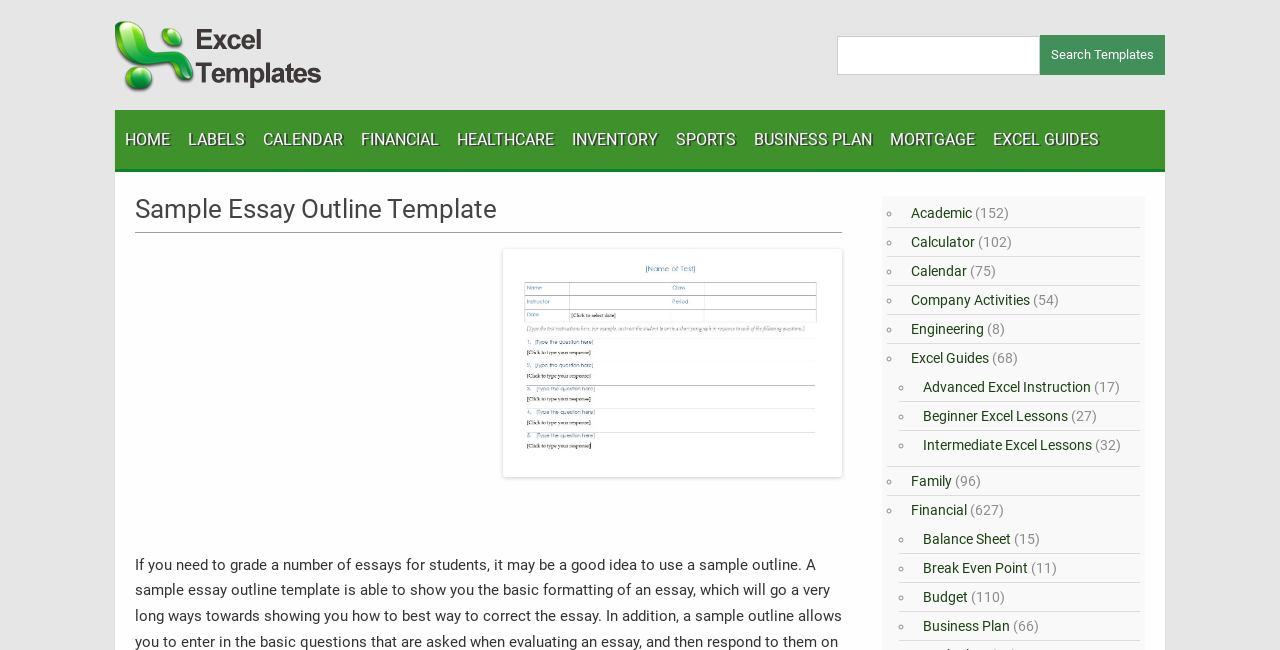Is there a search function on this webpage?
Answer the question with as much detail as possible.

I observe that there is a search bar located in the top-right section of the webpage, accompanied by a 'Search Templates' button, indicating that users can search for specific templates or keywords.